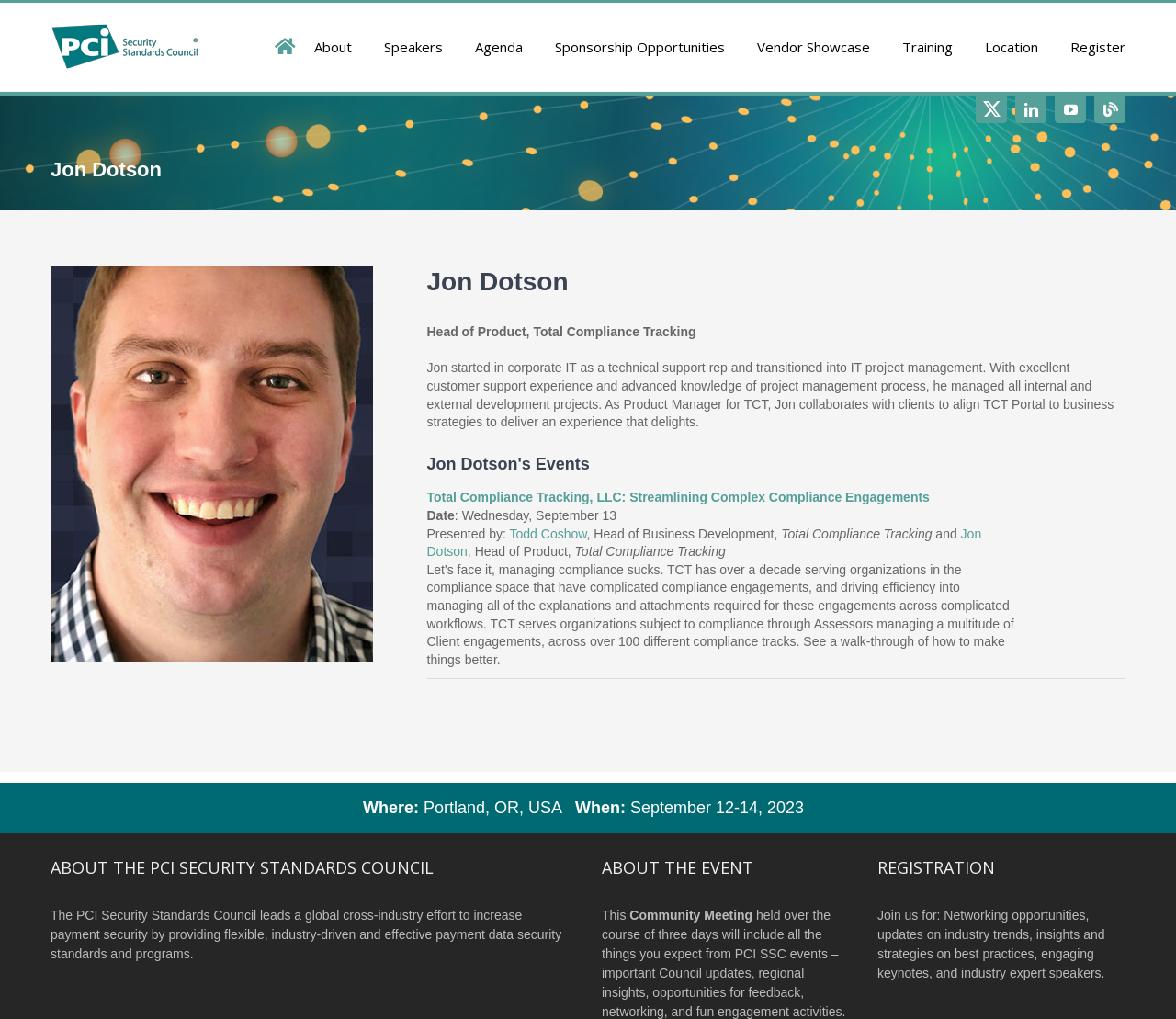Can you find the bounding box coordinates of the area I should click to execute the following instruction: "Register for the Community Meeting"?

[0.746, 0.84, 0.957, 0.864]